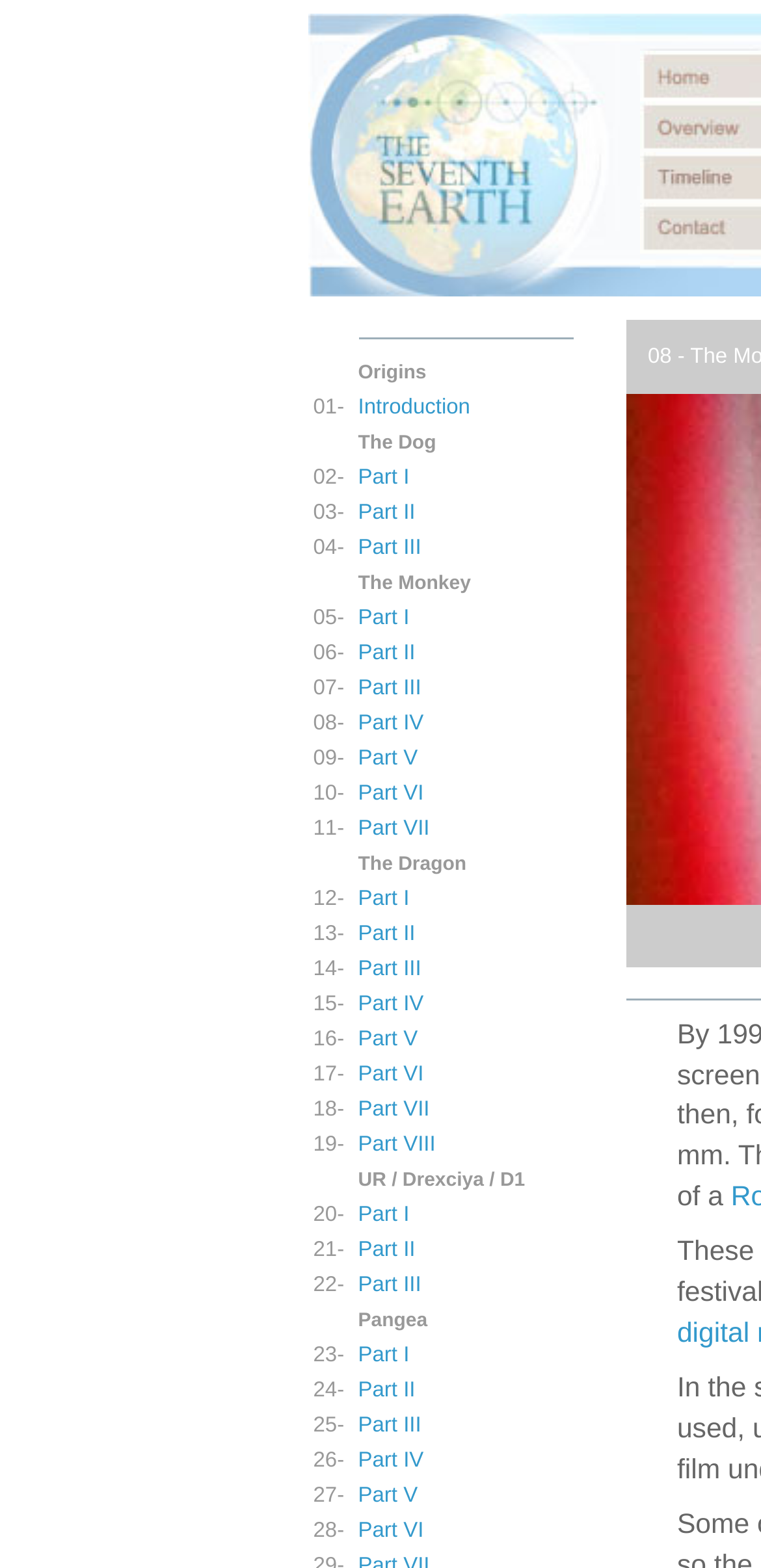Provide a single word or phrase to answer the given question: 
What is the text in the second gridcell of the first row?

Origins